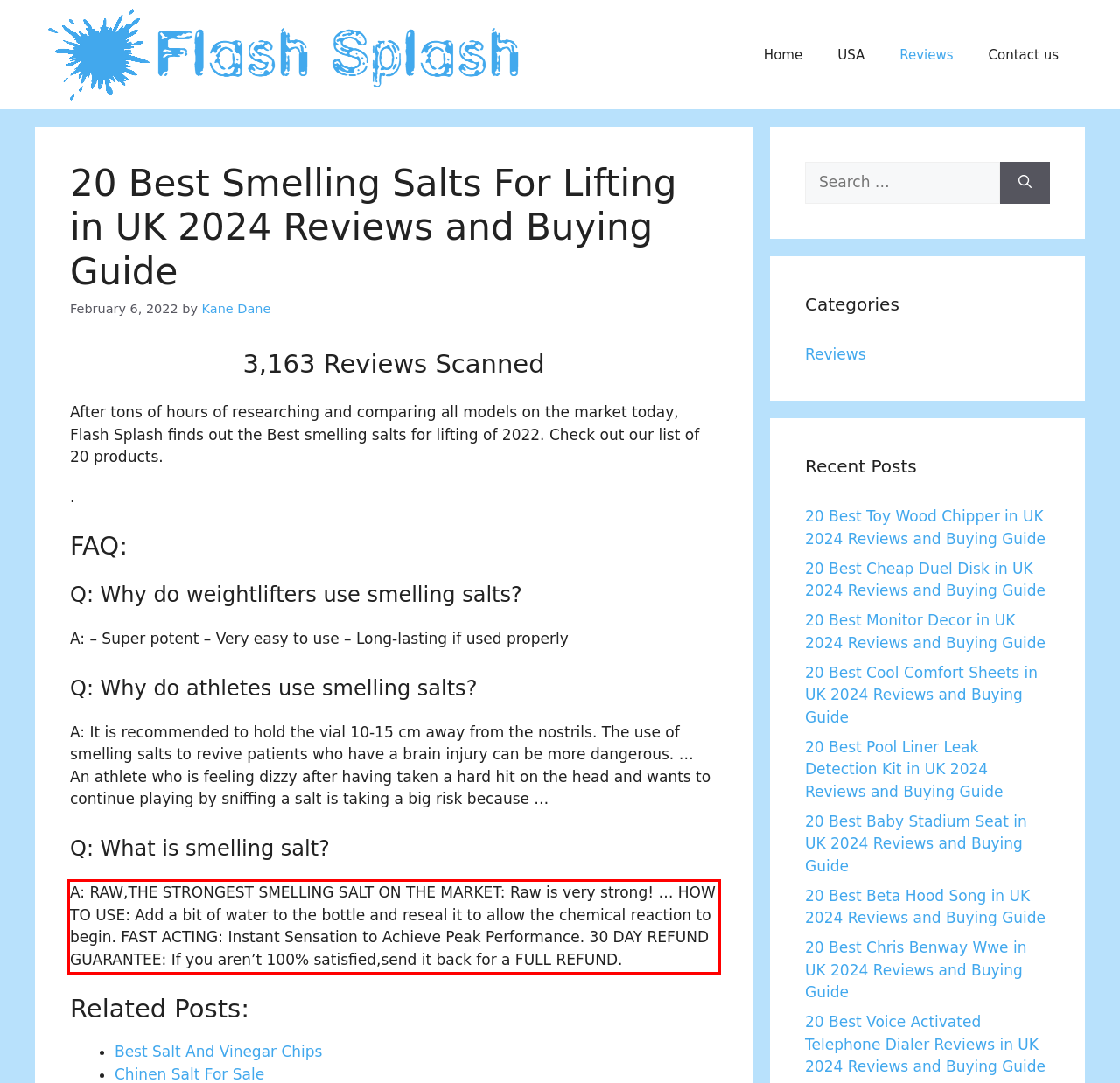Identify and transcribe the text content enclosed by the red bounding box in the given screenshot.

A: RAW,THE STRONGEST SMELLING SALT ON THE MARKET: Raw is very strong! … HOW TO USE: Add a bit of water to the bottle and reseal it to allow the chemical reaction to begin. FAST ACTING: Instant Sensation to Achieve Peak Performance. 30 DAY REFUND GUARANTEE: If you aren’t 100% satisfied,send it back for a FULL REFUND.